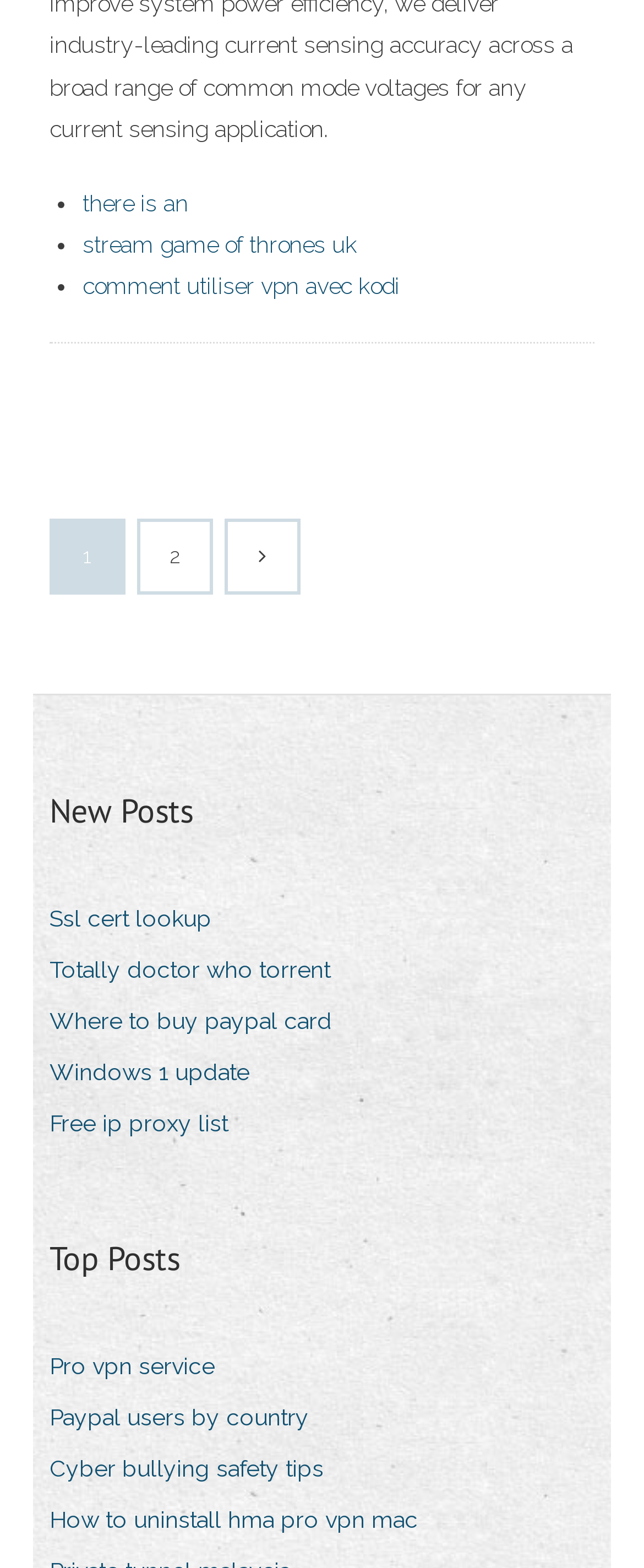Respond to the question below with a single word or phrase:
How many list markers are there?

3